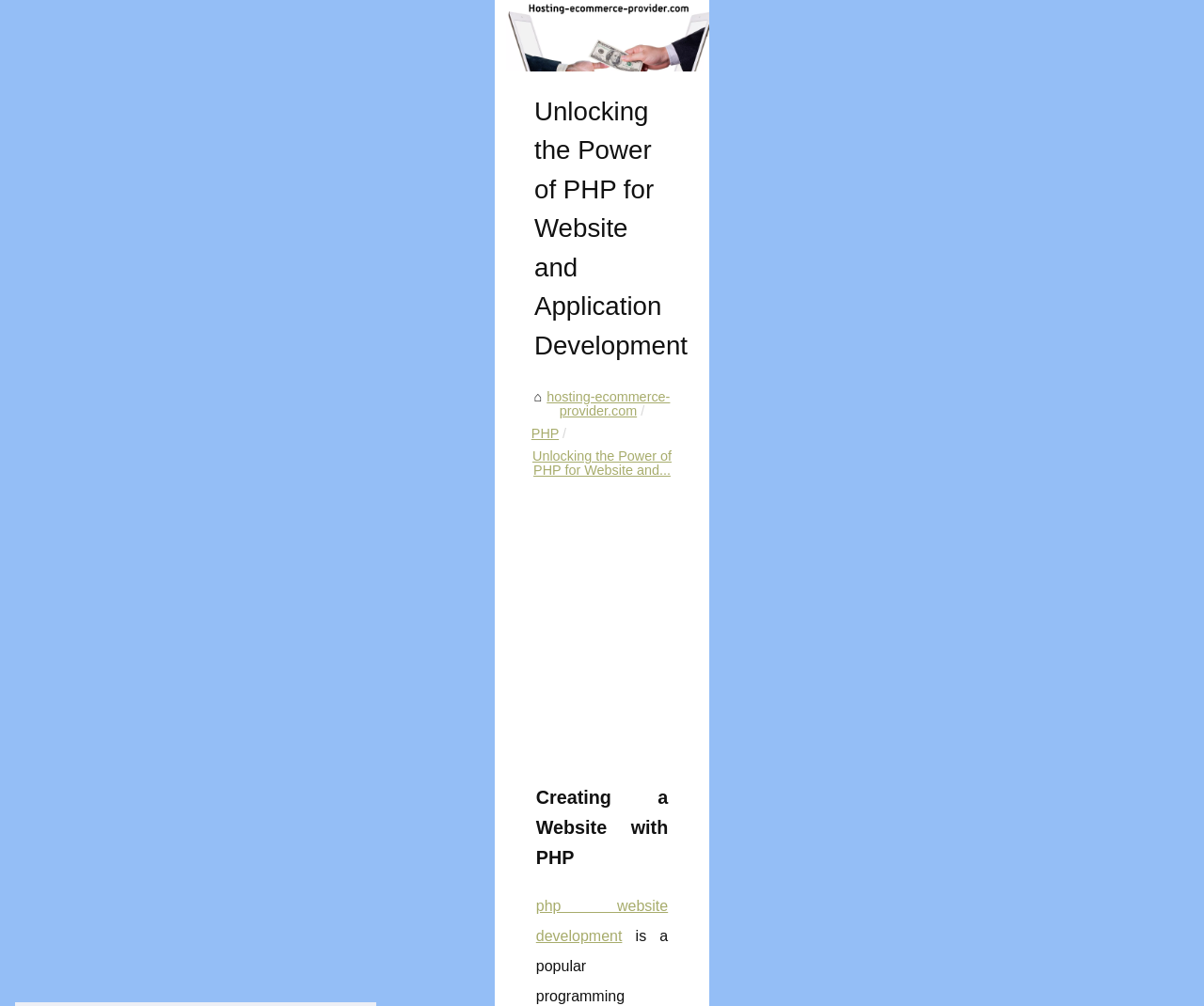Based on the element description "php website development", predict the bounding box coordinates of the UI element.

[0.039, 0.933, 0.182, 0.948]